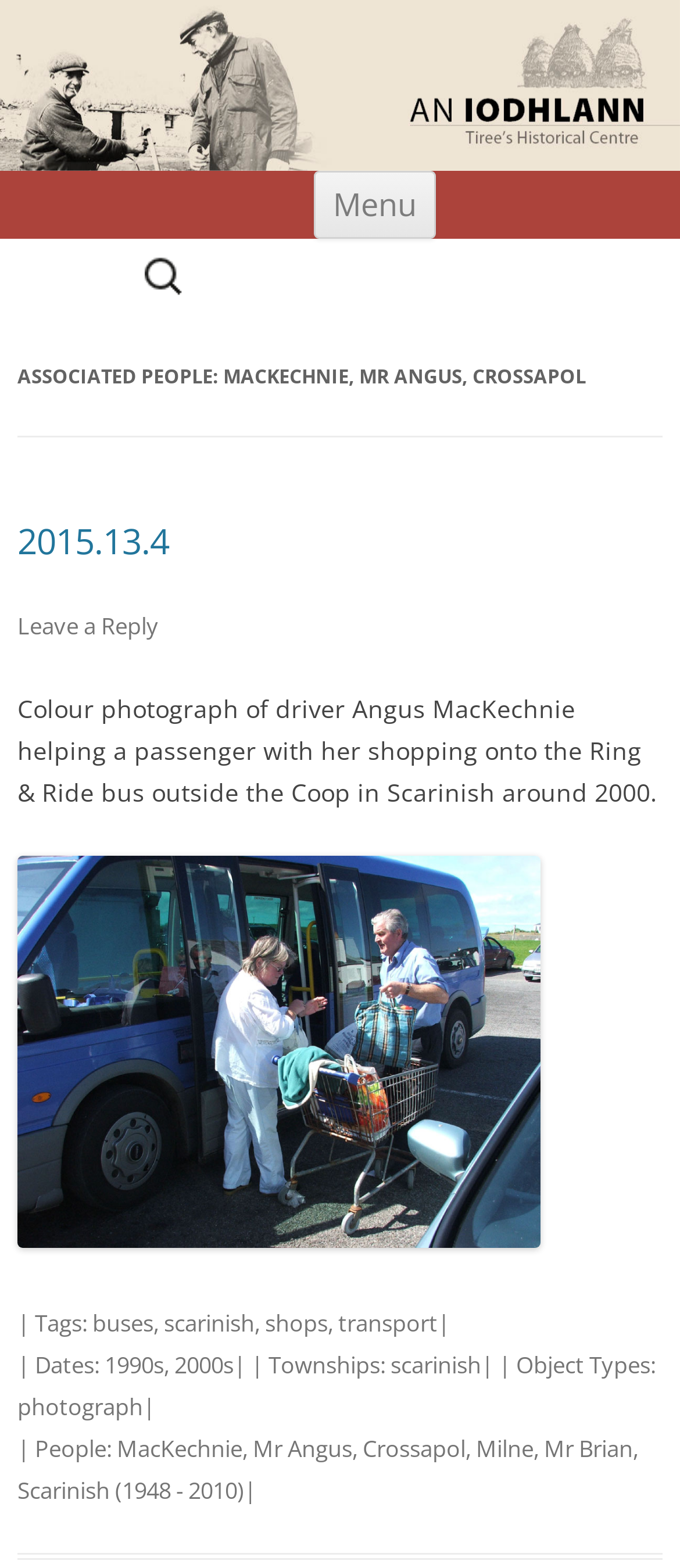Pinpoint the bounding box coordinates of the element you need to click to execute the following instruction: "Leave a reply". The bounding box should be represented by four float numbers between 0 and 1, in the format [left, top, right, bottom].

[0.026, 0.389, 0.233, 0.409]